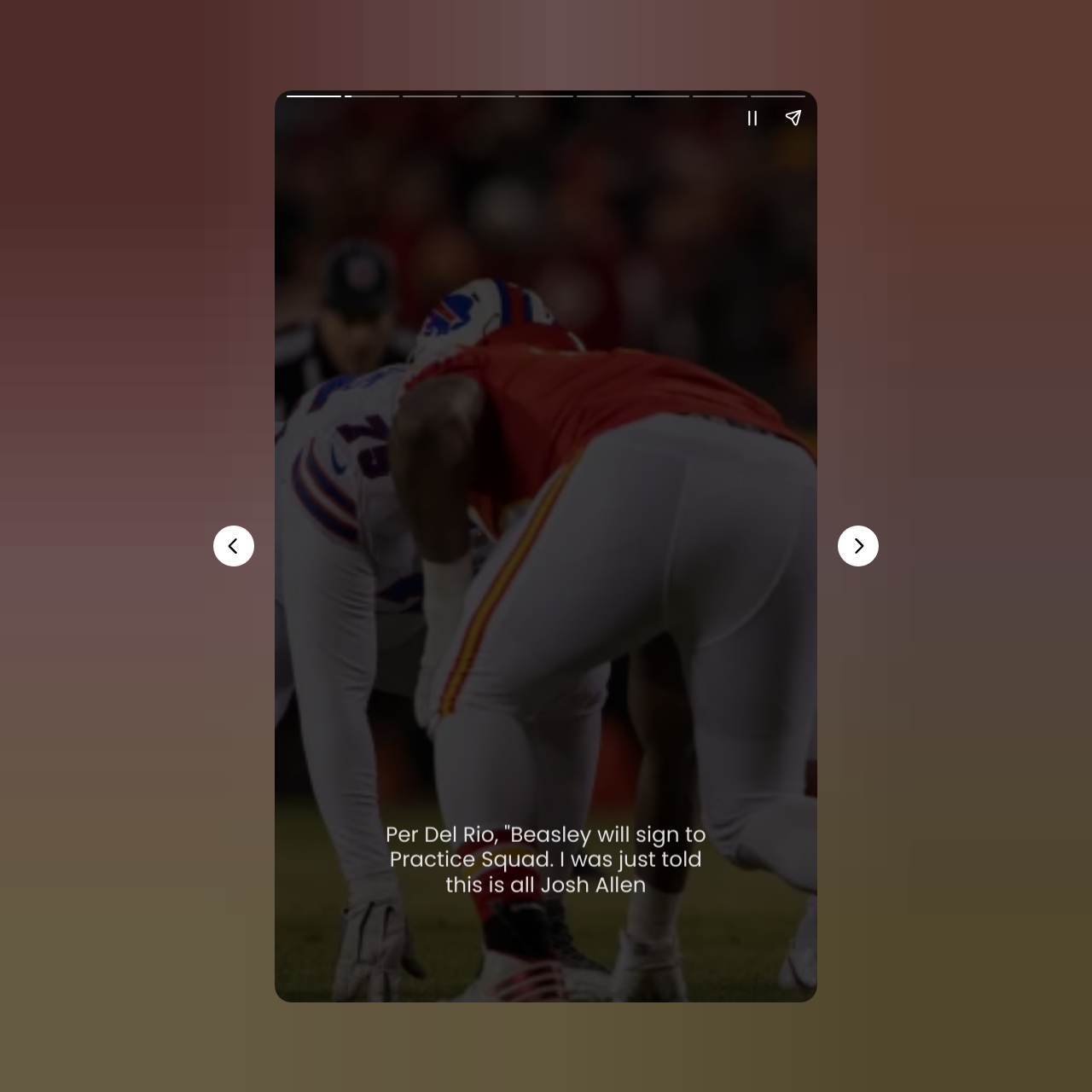Please use the details from the image to answer the following question comprehensively:
What type of content is being displayed on this webpage?

The webpage appears to be displaying a news article or a story, as it contains text and buttons for navigating through the content, suggesting that it is a news article or a blog post.